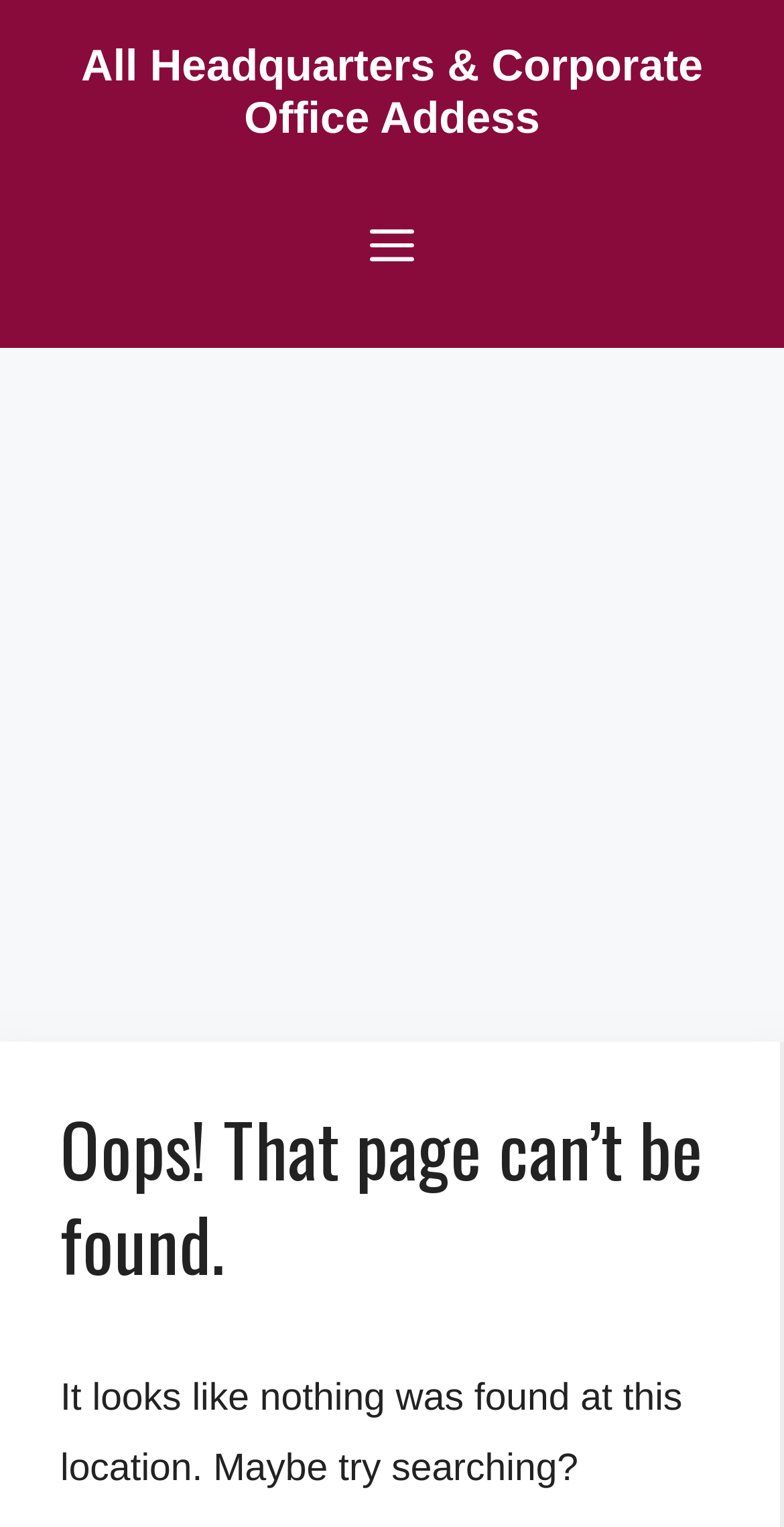What is the current page status?
Please provide a comprehensive answer based on the information in the image.

The current page status is 'Not found' because the header of the page says 'Oops! That page can’t be found.' and the static text below it says 'It looks like nothing was found at this location. Maybe try searching?'.